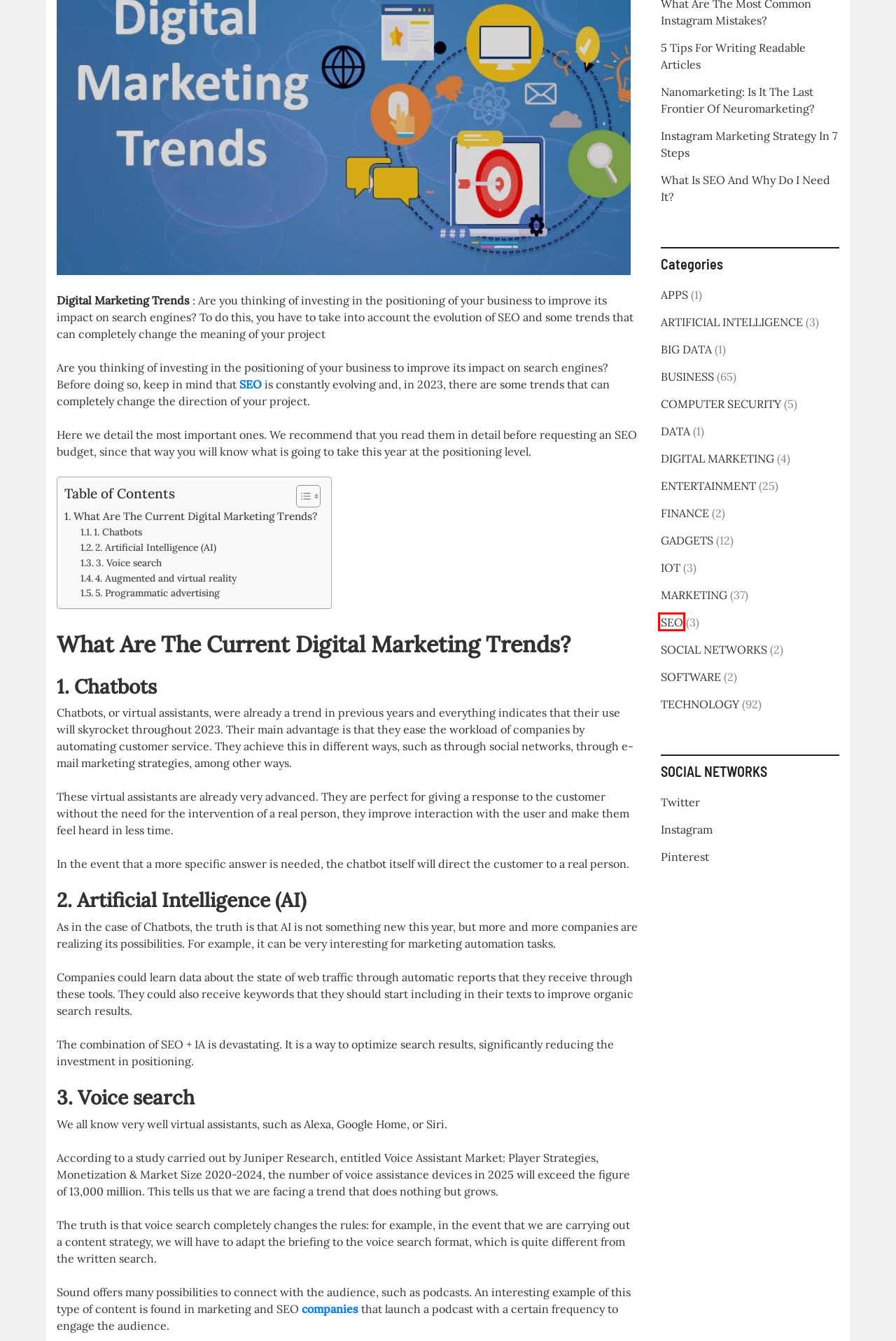Given a screenshot of a webpage with a red bounding box around a UI element, please identify the most appropriate webpage description that matches the new webpage after you click on the element. Here are the candidates:
A. What Is SEO And Why Do I Need It?
B. ENTERTAINMENT Archives - Tech Buzz Spot
C. SEO Best Practices To Optimize Your Natural Referencing
D. SEO Archives - Tech Buzz Spot
E. COMPUTER SECURITY Archives - Tech Buzz Spot
F. Instagram Marketing Strategy In 7 Steps
G. ARTIFICIAL INTELLIGENCE Archives - Tech Buzz Spot
H. FINANCE Archives - Tech Buzz Spot

D